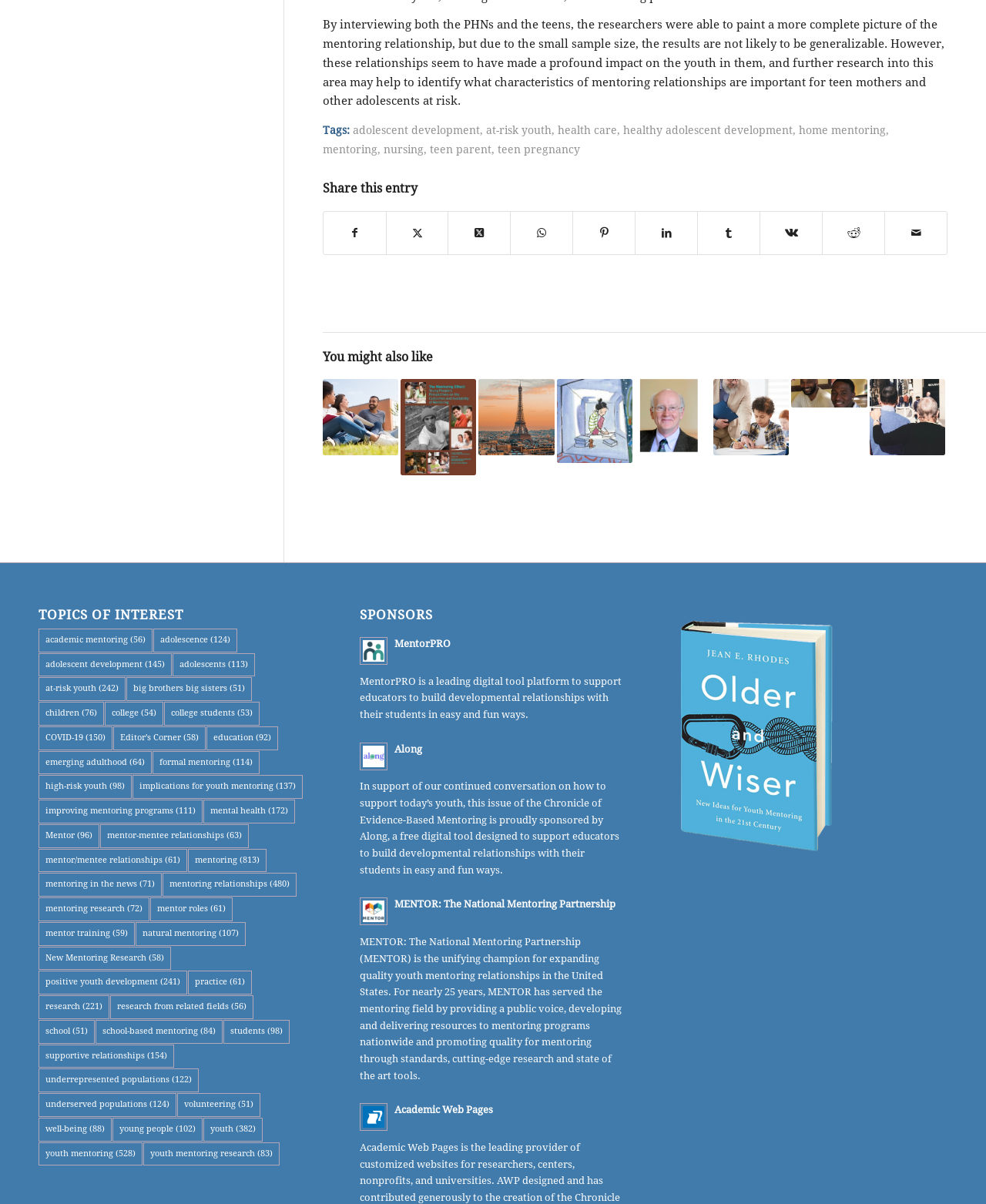What is the topic of the article?
Please provide a single word or phrase as your answer based on the image.

Mentoring relationships